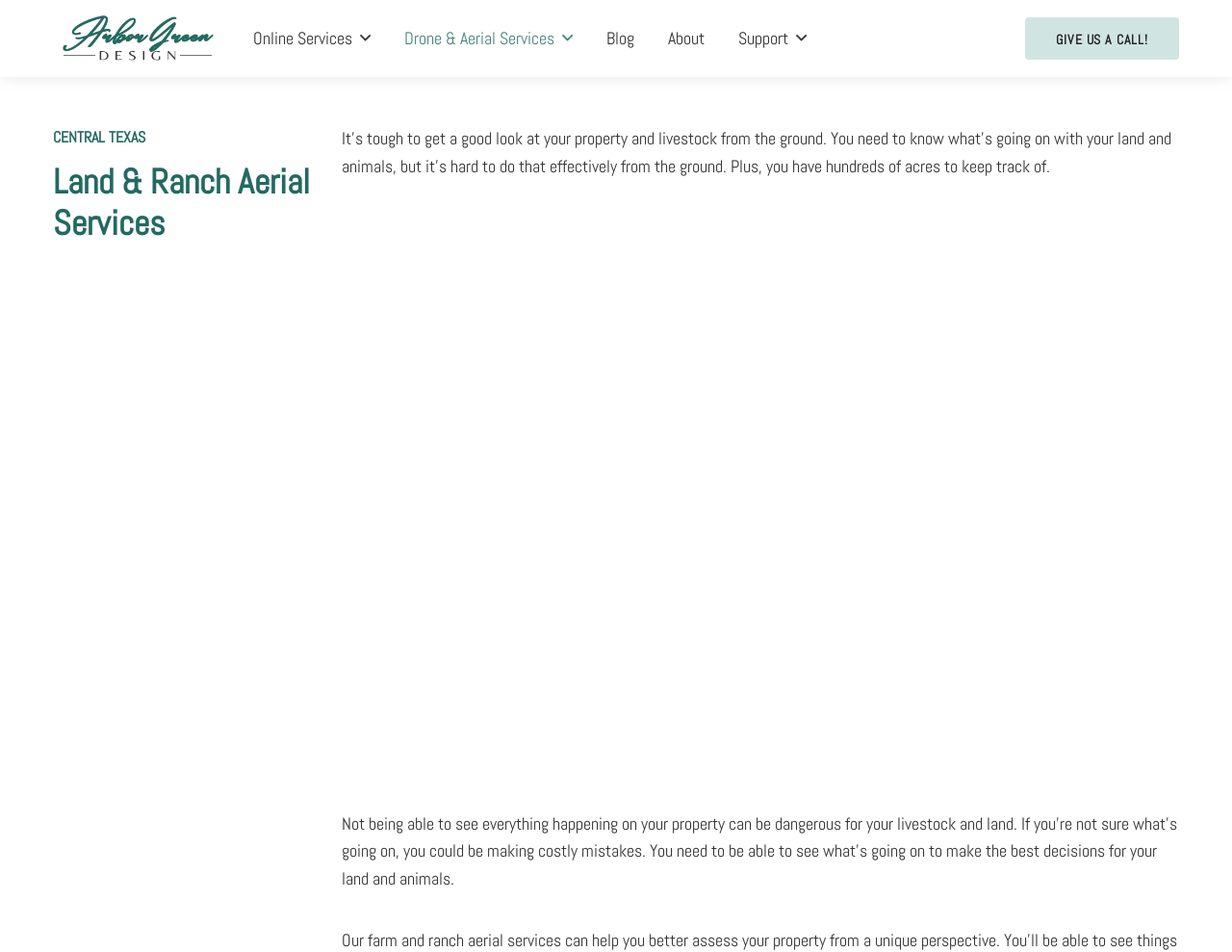What is the location of the company's services?
Please respond to the question with a detailed and informative answer.

The company's services are located in Central Texas, as indicated by the text 'CENTRAL TEXAS' and the mention of 'Central Texas' in the link 'Arbor Green Design-Website Development and Online Marketing in Central Texas'.